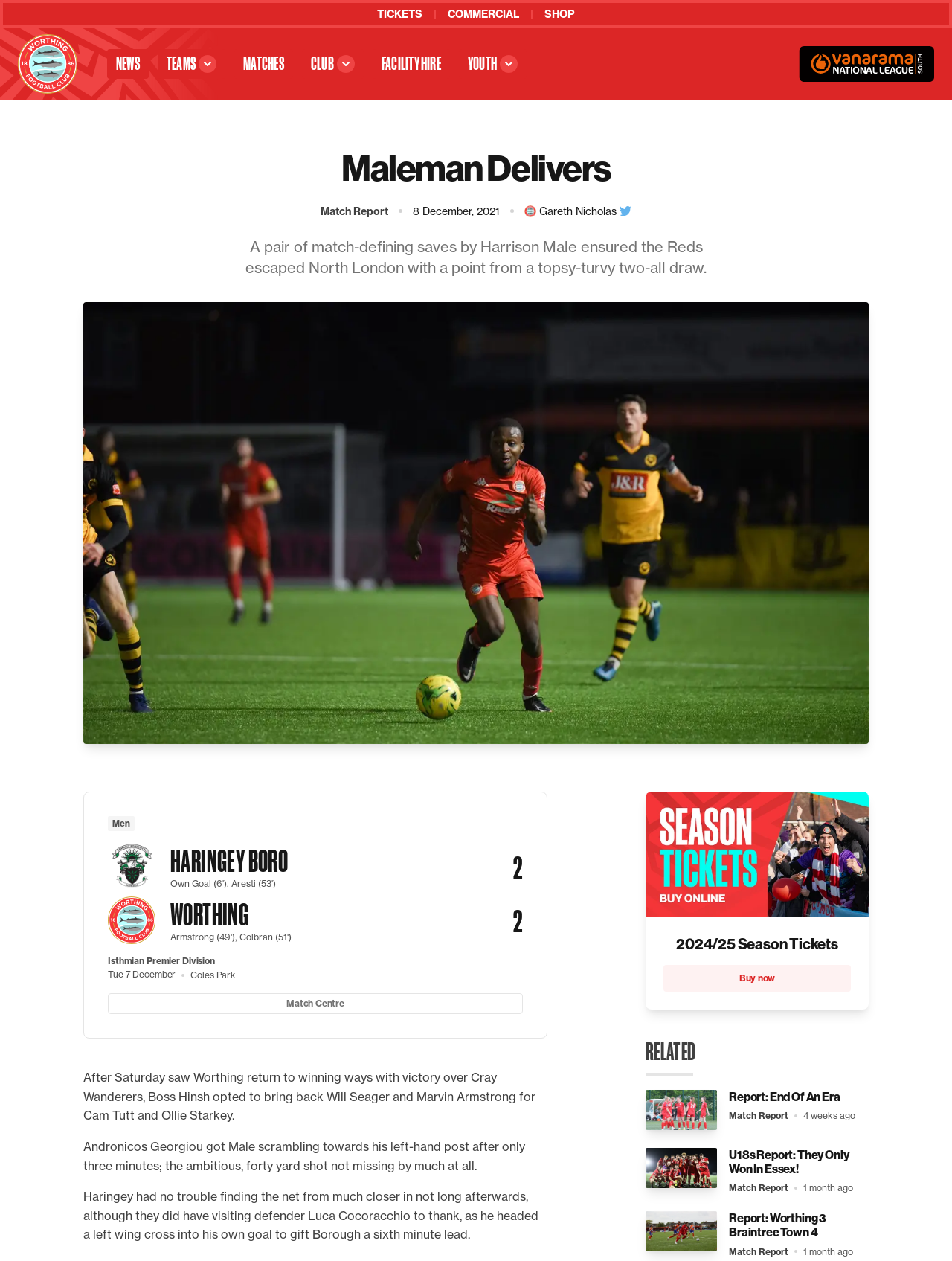What is the date of the match reported in the article?
Using the image as a reference, answer with just one word or a short phrase.

Tue 7 December